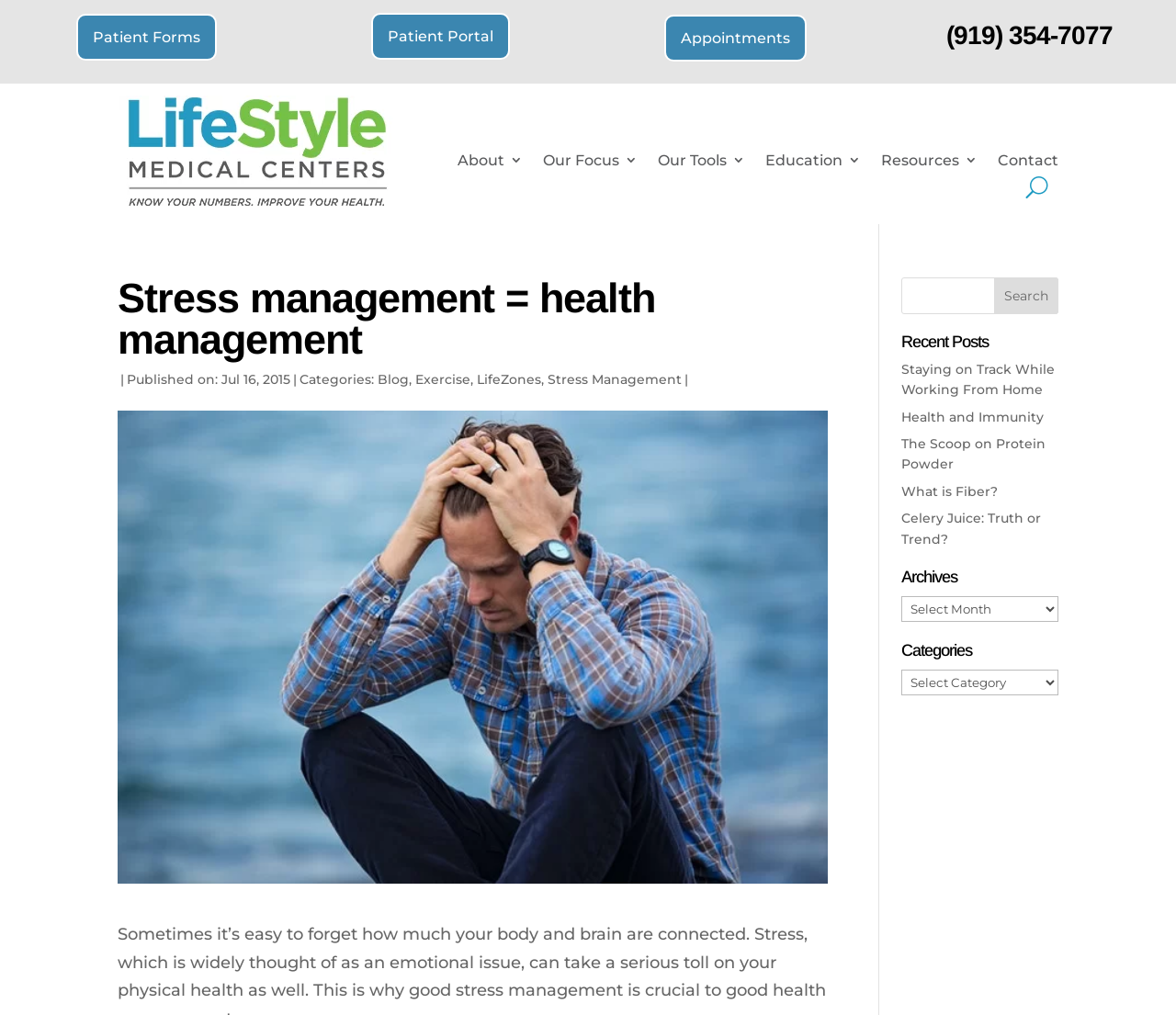Please determine the bounding box coordinates of the clickable area required to carry out the following instruction: "Search for something". The coordinates must be four float numbers between 0 and 1, represented as [left, top, right, bottom].

None